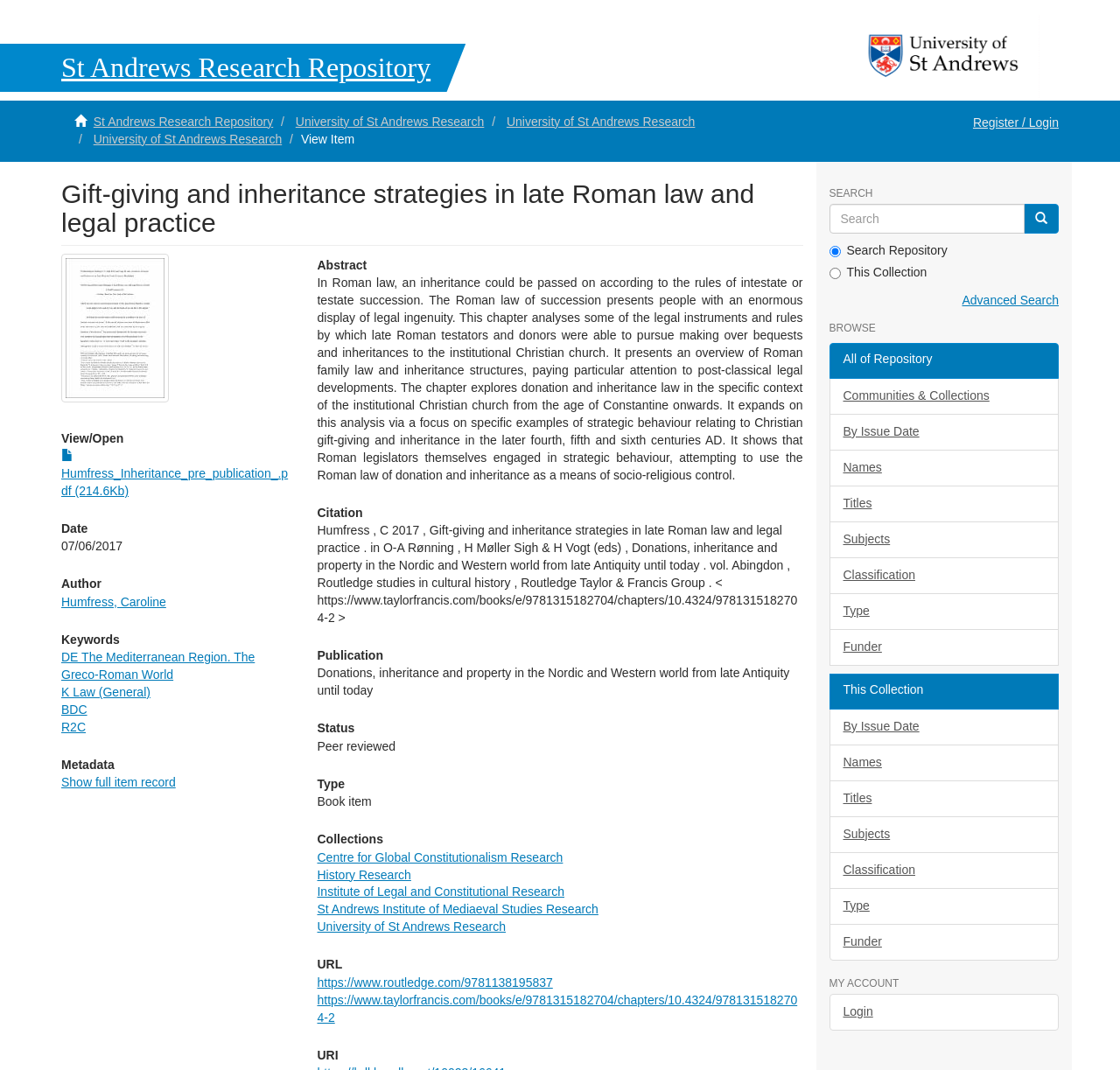Determine the bounding box coordinates of the clickable region to follow the instruction: "Browse by issue date".

[0.74, 0.387, 0.945, 0.421]